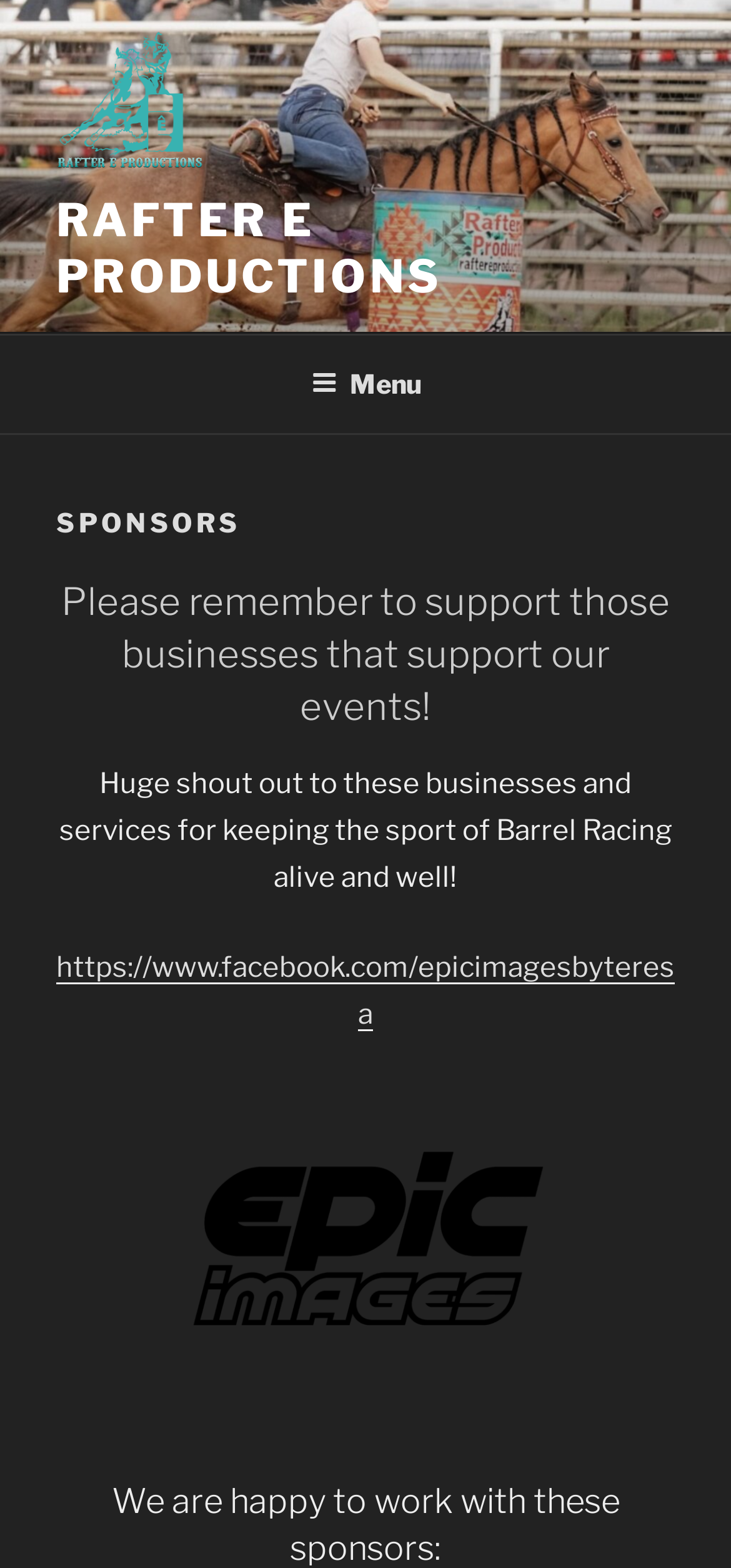Illustrate the webpage thoroughly, mentioning all important details.

The webpage is about sponsors of Rafter E Productions, with a prominent image of Skyler Nicholas on Stoli My Guy at the top, taking up almost the entire width of the page. Below the image, there is a link to Rafter E Productions, accompanied by a smaller image of the company's logo. 

To the right of the image and link, there is a navigation menu labeled "Top Menu" with a button to expand or collapse it. When expanded, the menu displays a header section with two headings: "SPONSORS" and "Please remember to support those businesses that support our events!". 

Below the header section, there is a paragraph of text expressing gratitude to businesses and services that support the sport of Barrel Racing. Underneath the text, there is a link to a Facebook page, likely of one of the sponsors. 

The page also features a figure or image section at the bottom, which takes up a significant portion of the page's width.